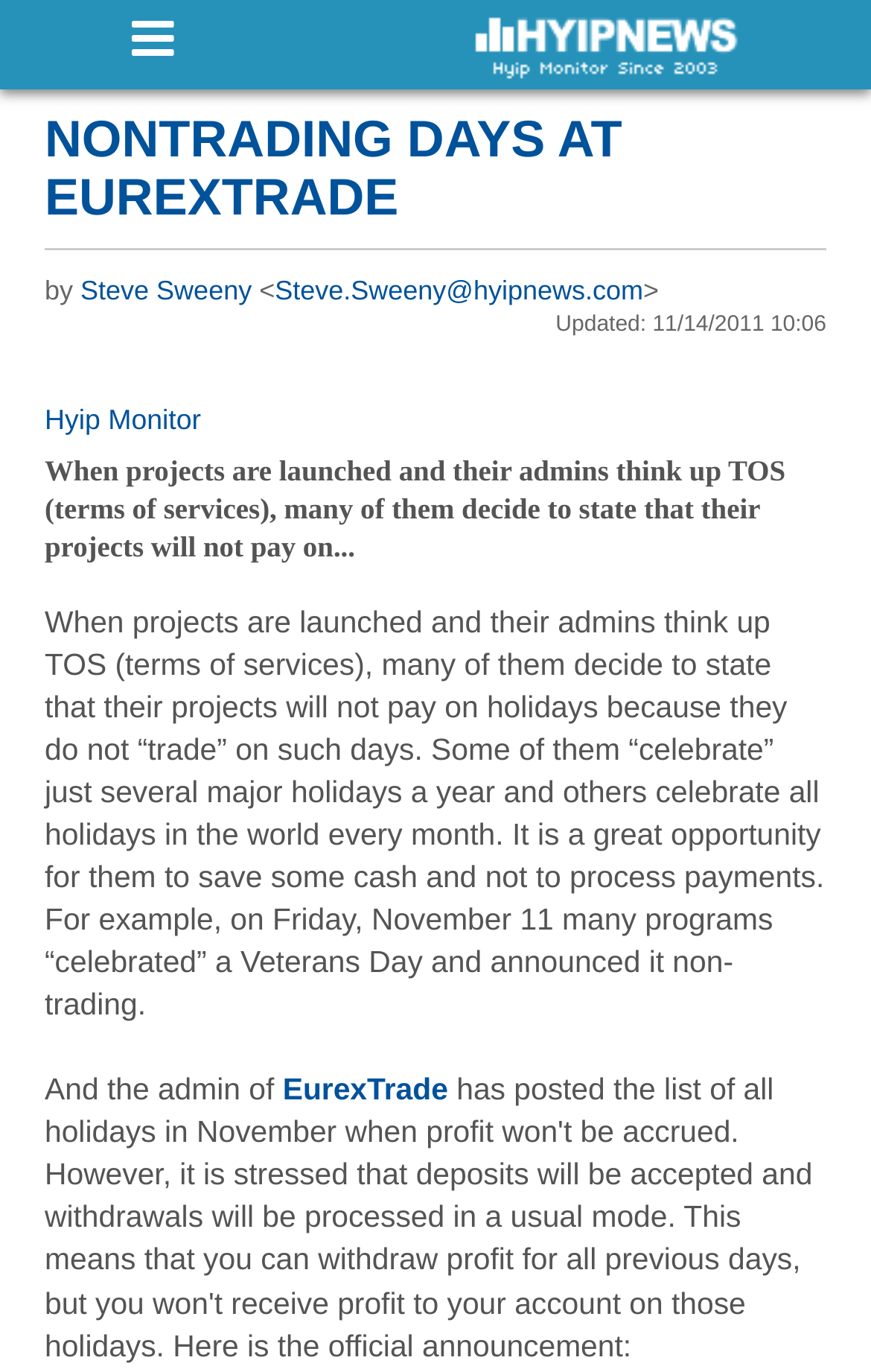Locate the UI element described by Hyip Monitor and provide its bounding box coordinates. Use the format (top-left x, top-left y, bottom-right x, bottom-right y) with all values as floating point numbers between 0 and 1.

[0.051, 0.295, 0.231, 0.318]